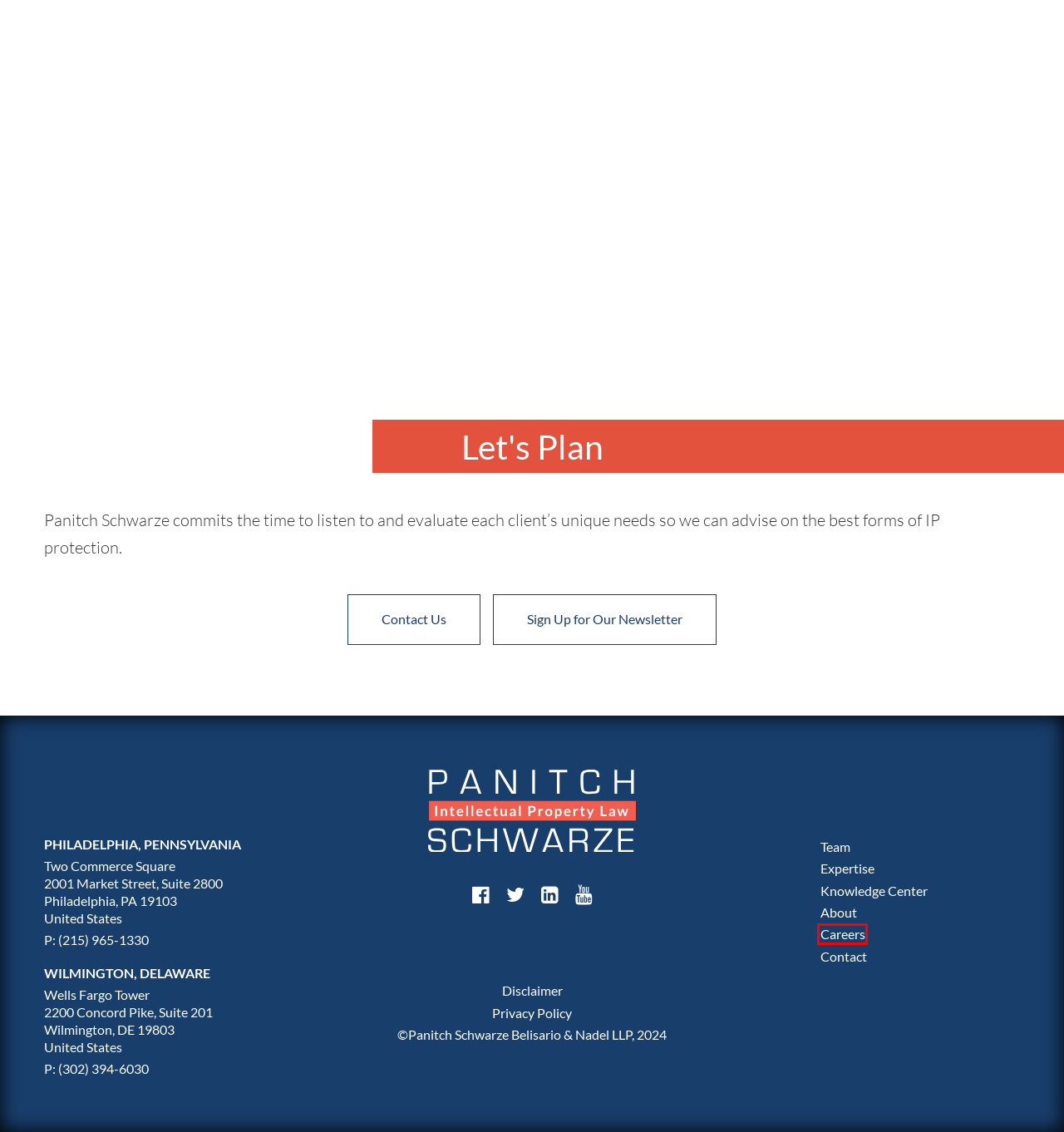Analyze the webpage screenshot with a red bounding box highlighting a UI element. Select the description that best matches the new webpage after clicking the highlighted element. Here are the options:
A. About Our Firm - Japanese | Panitch Schwarze
B. Attorneys, Agents, Advisors & Staff | Panitch Schwarze
C. Website Disclaimer | Panitch Schwarze
D. Careers - Firm Culture | Panitch Schwarze
E. The Hague System for the International Registration of Industrial Designs
F. About Our Firm - Spanish | Panitch Schwarze
G. About Our Firm - Italian | Panitch Schwarze
H. Privacy Policy | Panitch Schwarze Belisario & Nadel LLP

D